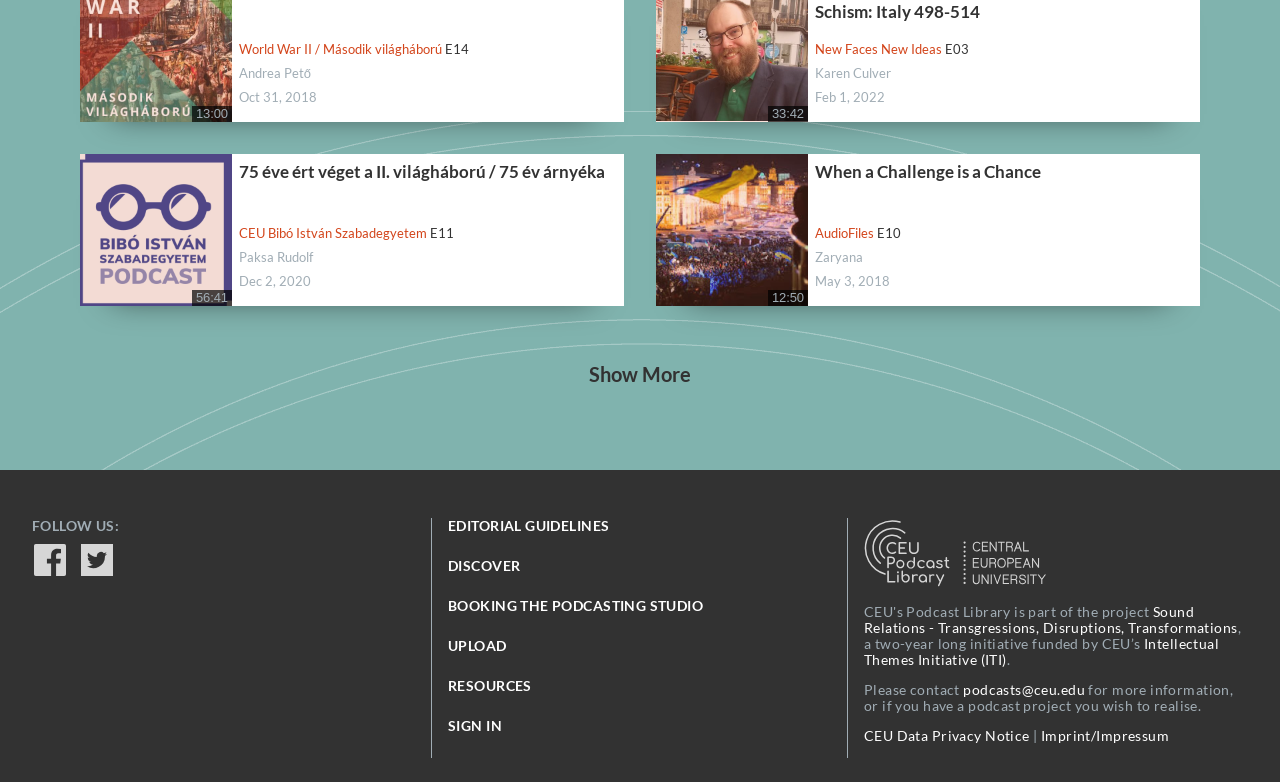Determine the bounding box coordinates of the UI element described below. Use the format (top-left x, top-left y, bottom-right x, bottom-right y) with floating point numbers between 0 and 1: Central European University

[0.752, 0.689, 0.82, 0.75]